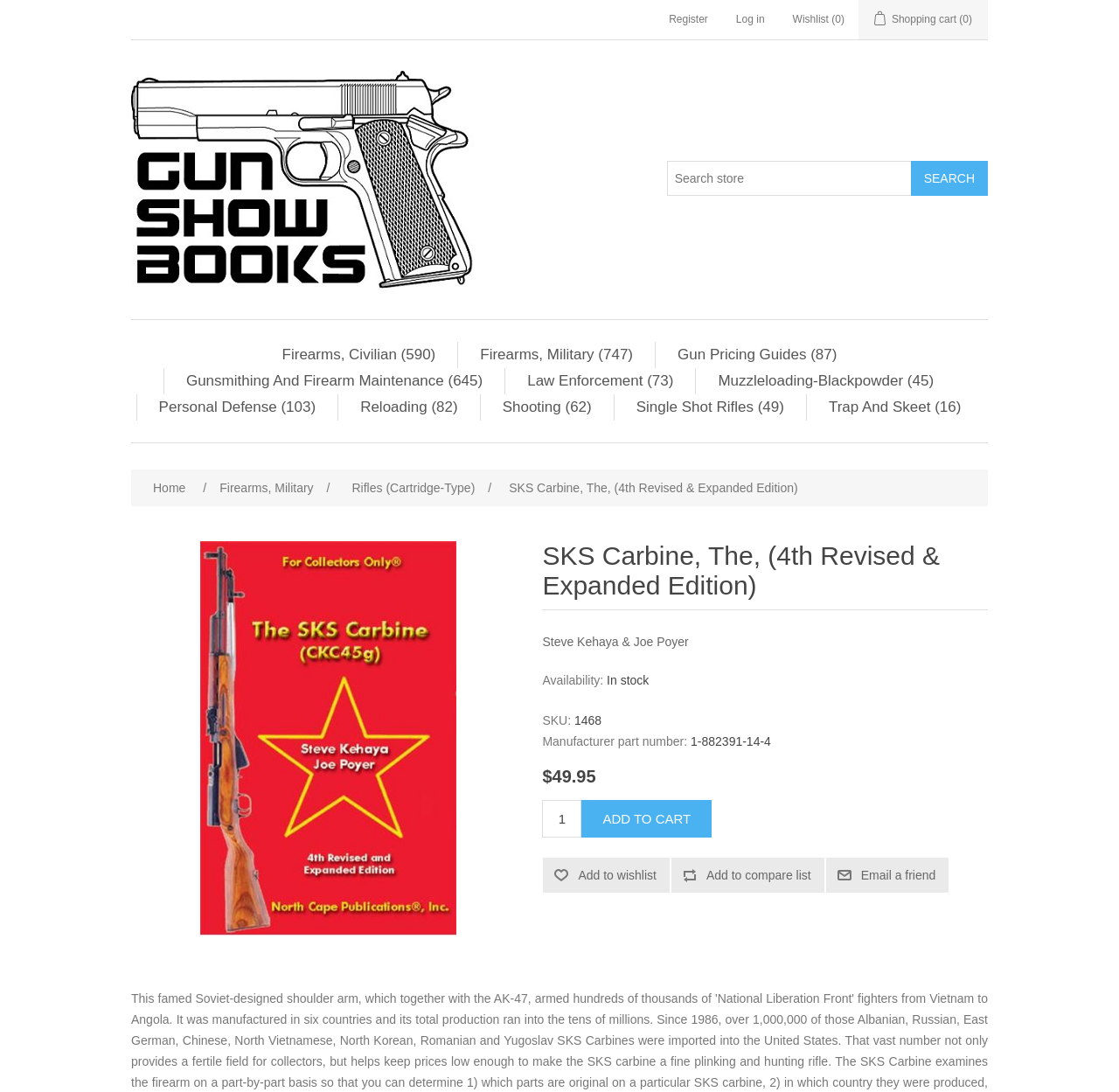Extract the text of the main heading from the webpage.

SKS Carbine, The, (4th Revised & Expanded Edition)